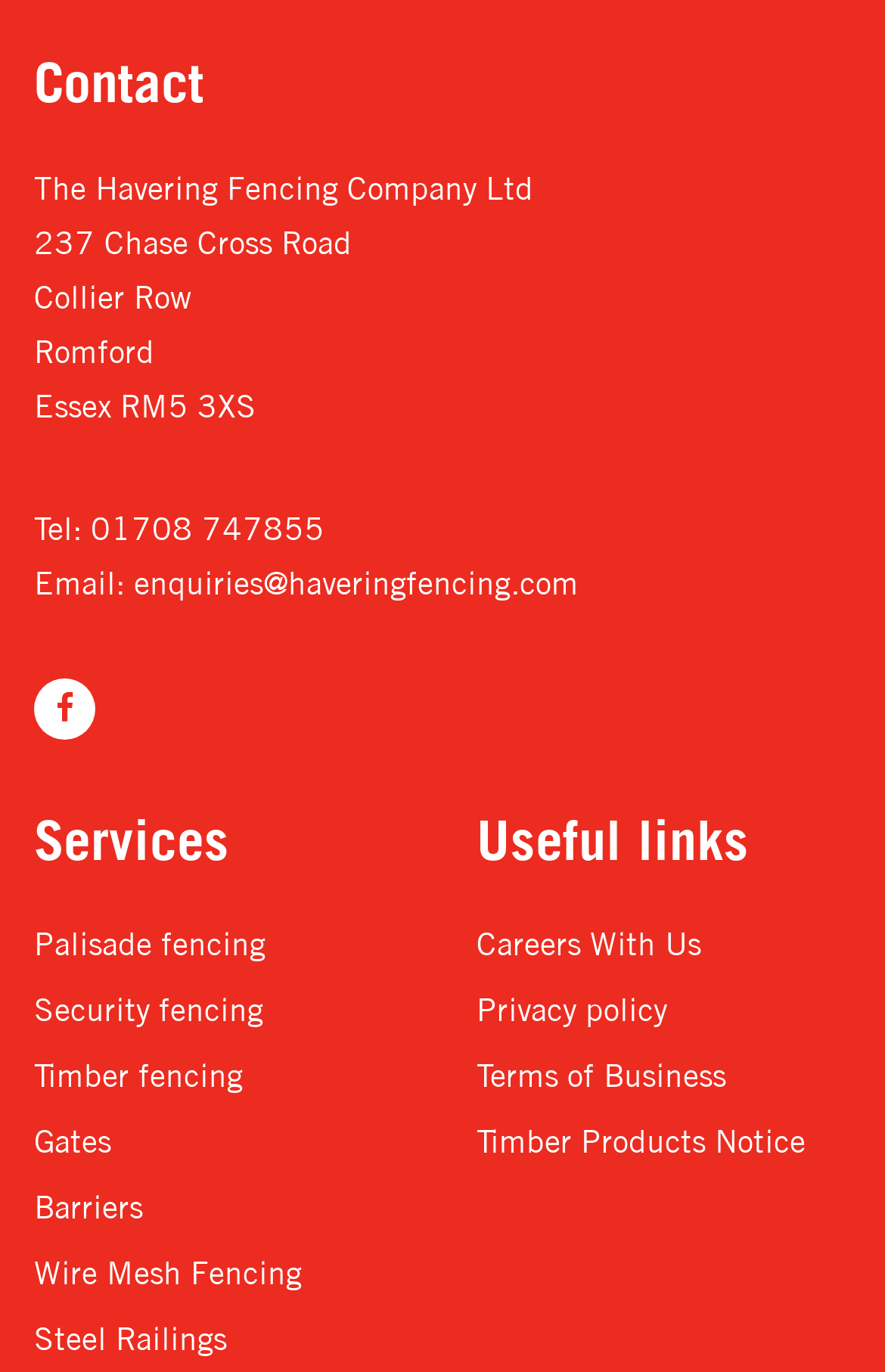Could you highlight the region that needs to be clicked to execute the instruction: "Send an email to enquiries@haveringfencing.com"?

[0.151, 0.409, 0.654, 0.439]